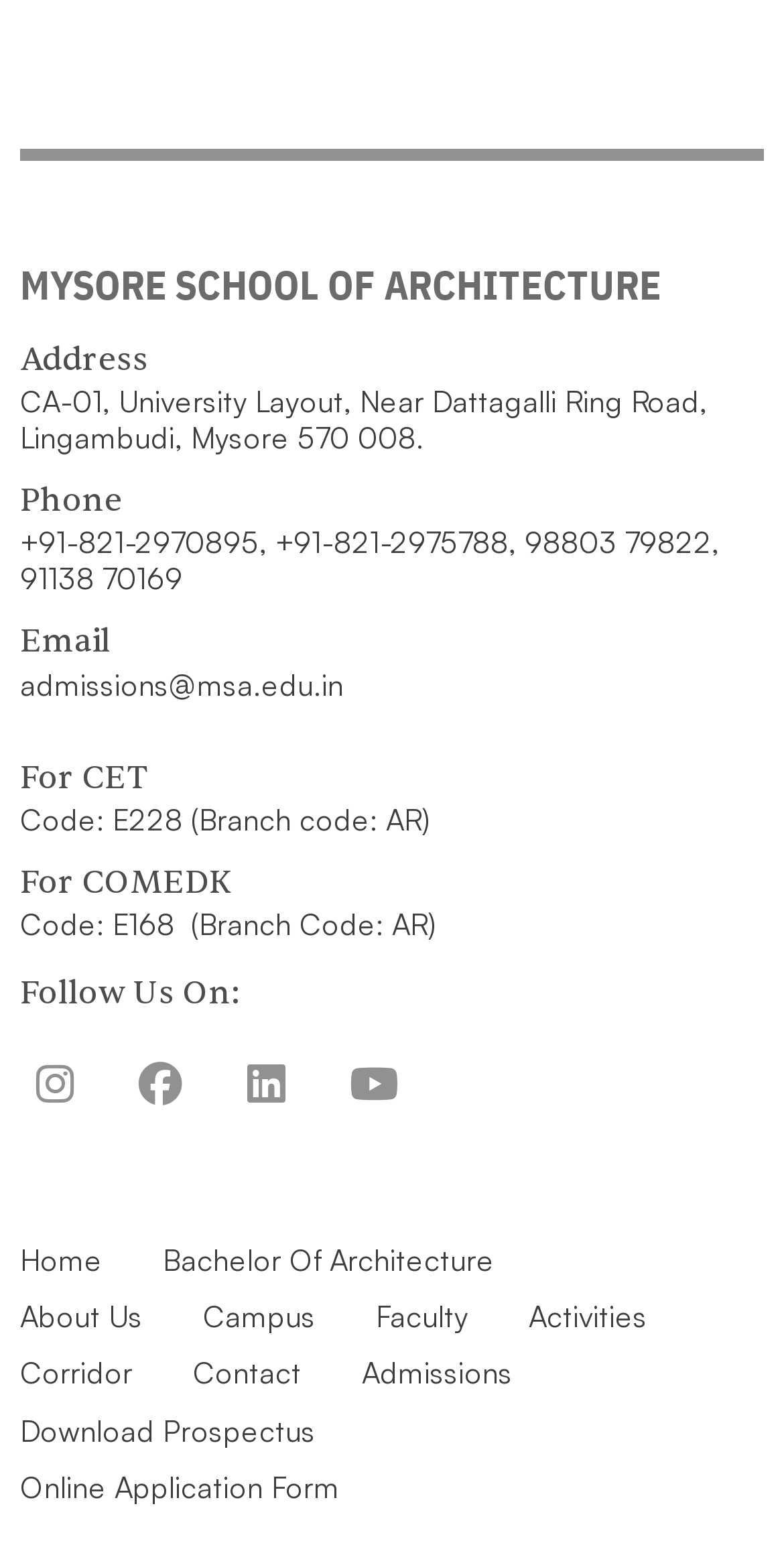Identify the bounding box coordinates of the clickable region required to complete the instruction: "Follow on Facebook". The coordinates should be given as four float numbers within the range of 0 and 1, i.e., [left, top, right, bottom].

[0.046, 0.678, 0.095, 0.723]